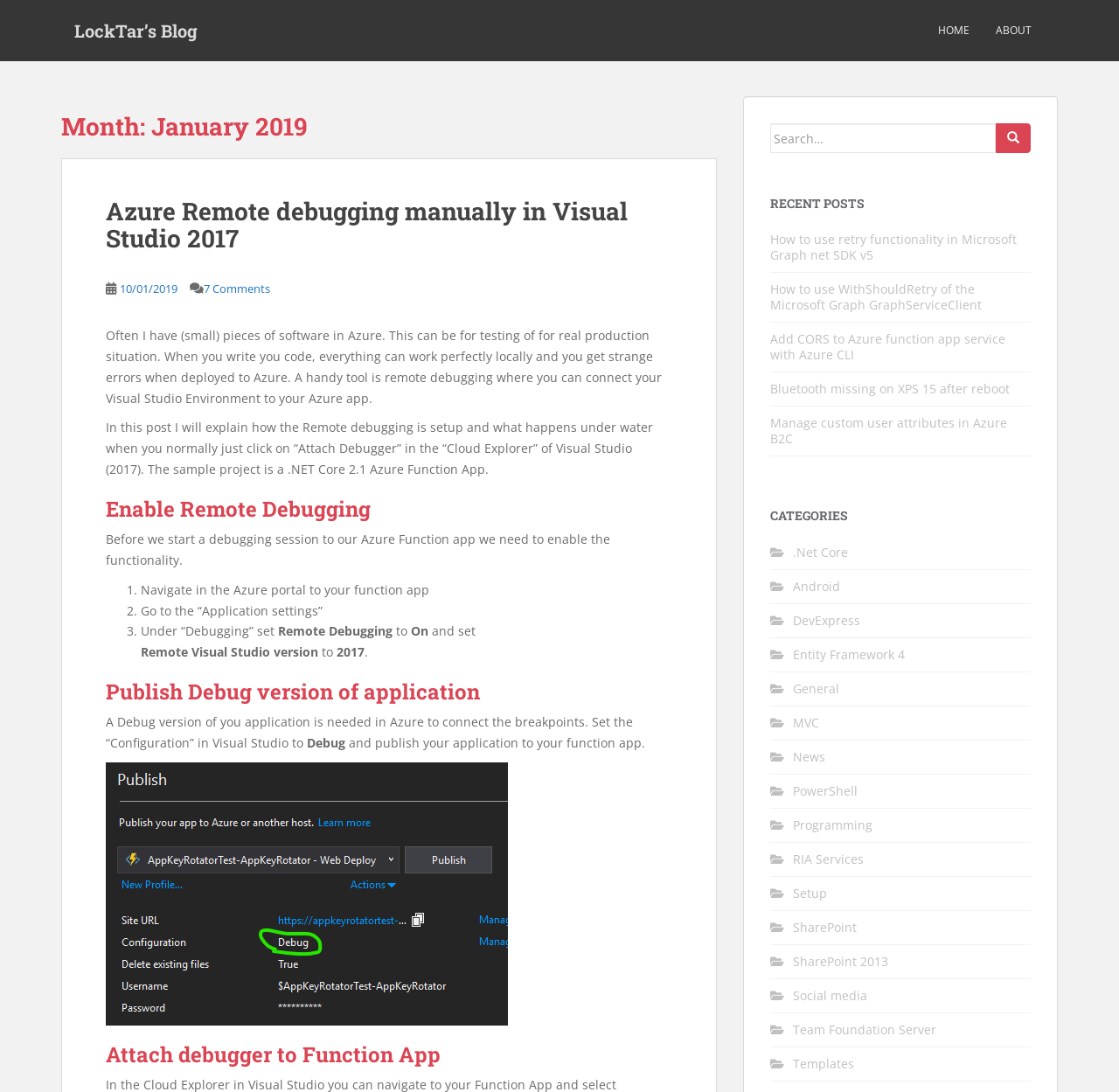Respond with a single word or short phrase to the following question: 
How many recent posts are listed?

5